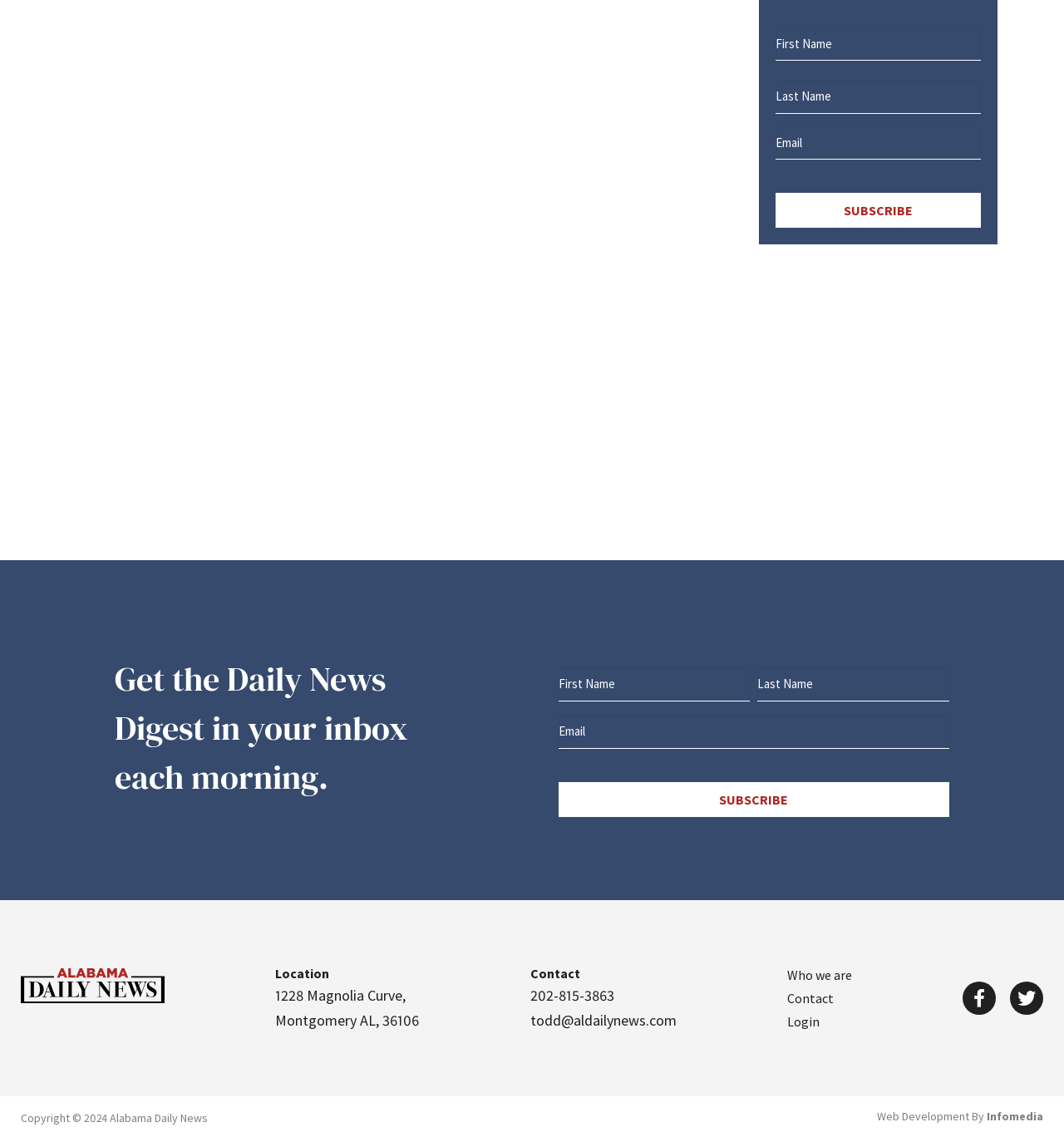Who developed the webpage?
Based on the image, give a concise answer in the form of a single word or short phrase.

Infomedia